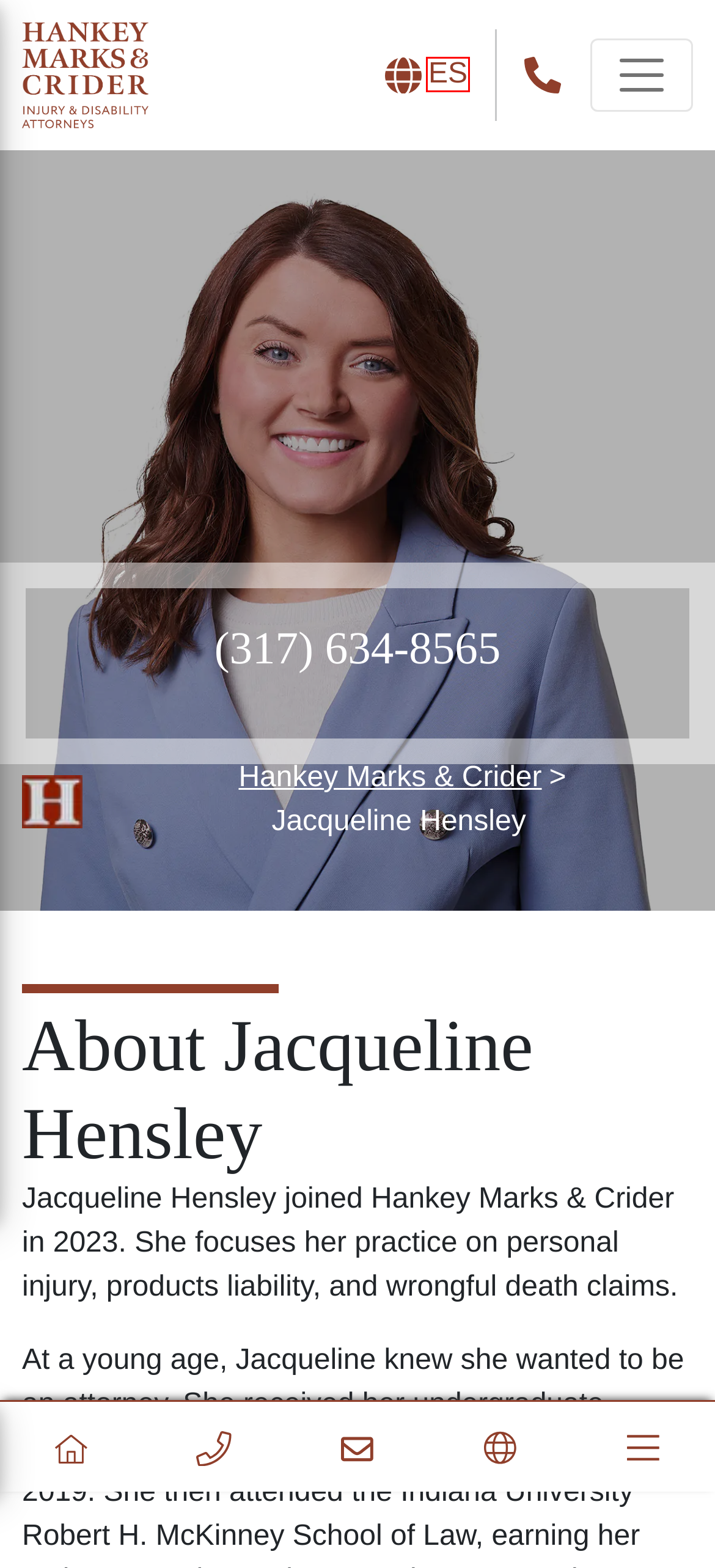You see a screenshot of a webpage with a red bounding box surrounding an element. Pick the webpage description that most accurately represents the new webpage after interacting with the element in the red bounding box. The options are:
A. Indiana Long Term Disability Lawyer | Free Consultation
B. Ashley D. Marks
C. Abogados de Indianapolis | Habla Español
D. About Our Social Security Disability Lawyers, Attorneys
E. Indiana Social Security Disability Lawyers, Personal Injury Attorneys
F. Sitemap for Hankey Marks &amp; Crider website
G. Noblesville Social Security Disability Lawyers
H. Indianapolis Personal Injury Attorney | Free Consultation

C